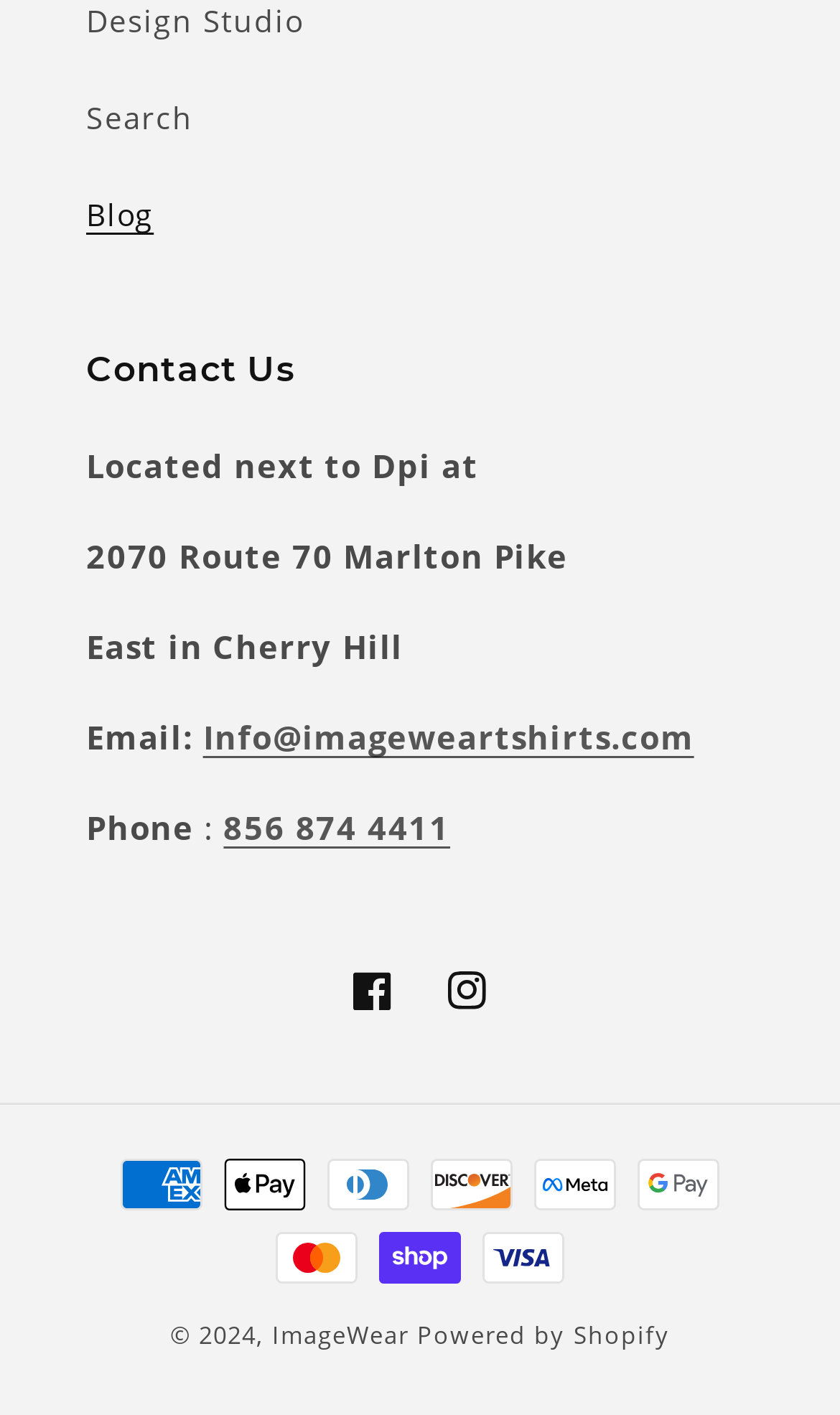Answer the following query with a single word or phrase:
What is the phone number to contact?

856 874 4411